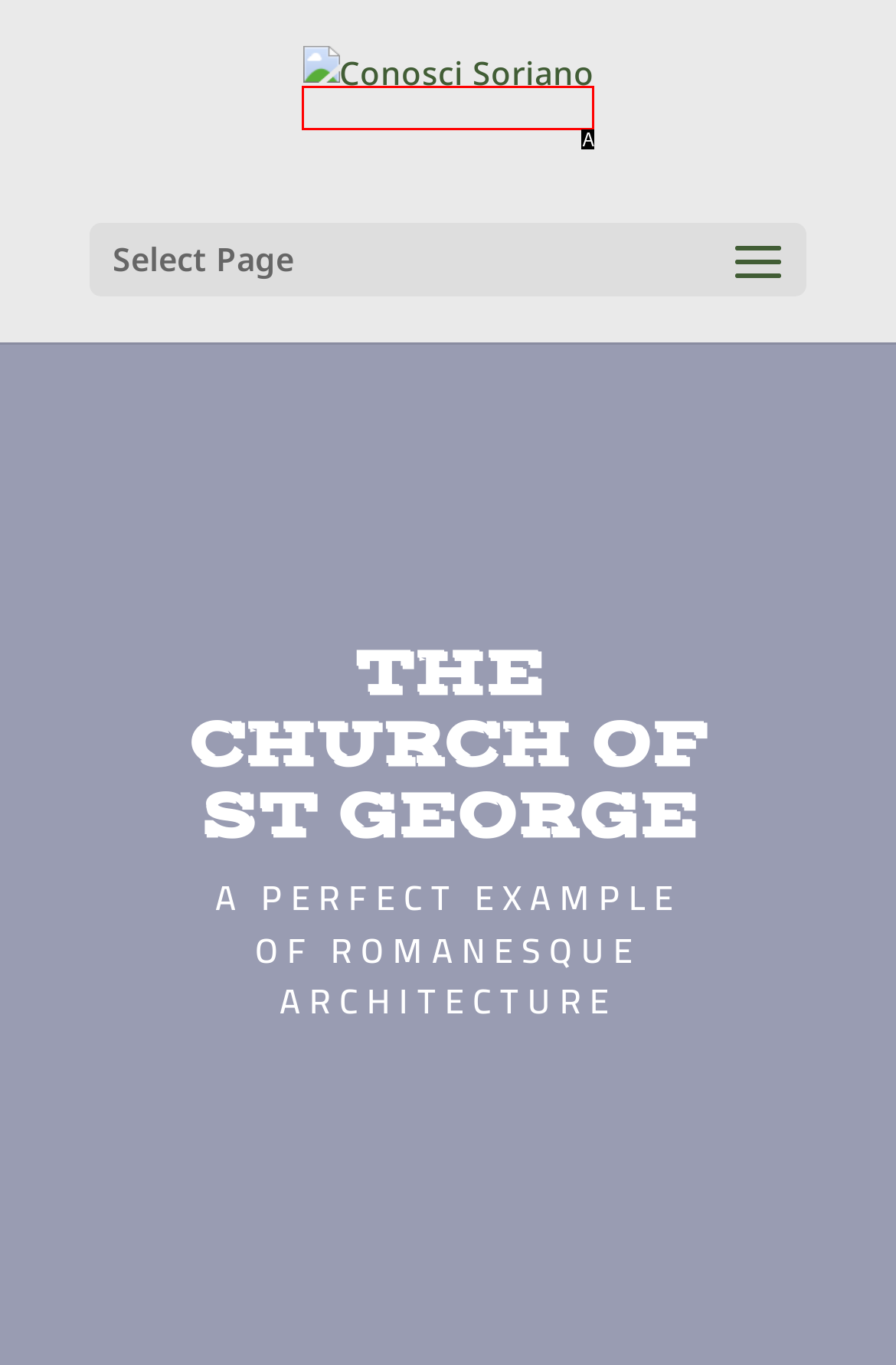Determine the option that aligns with this description: alt="Conosci Soriano"
Reply with the option's letter directly.

A